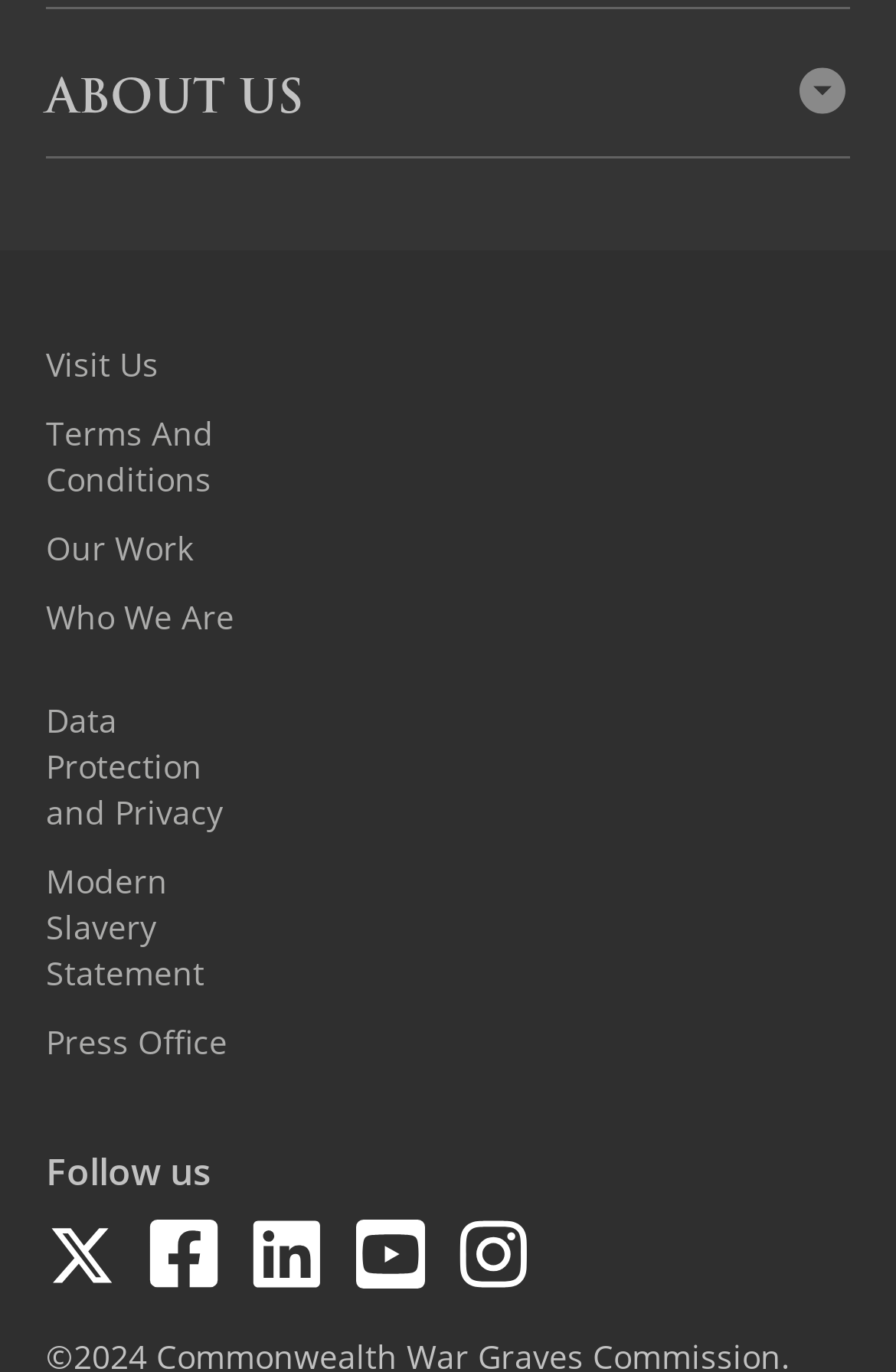What is the name of the information centre?
From the image, respond with a single word or phrase.

Ieper Information Centre